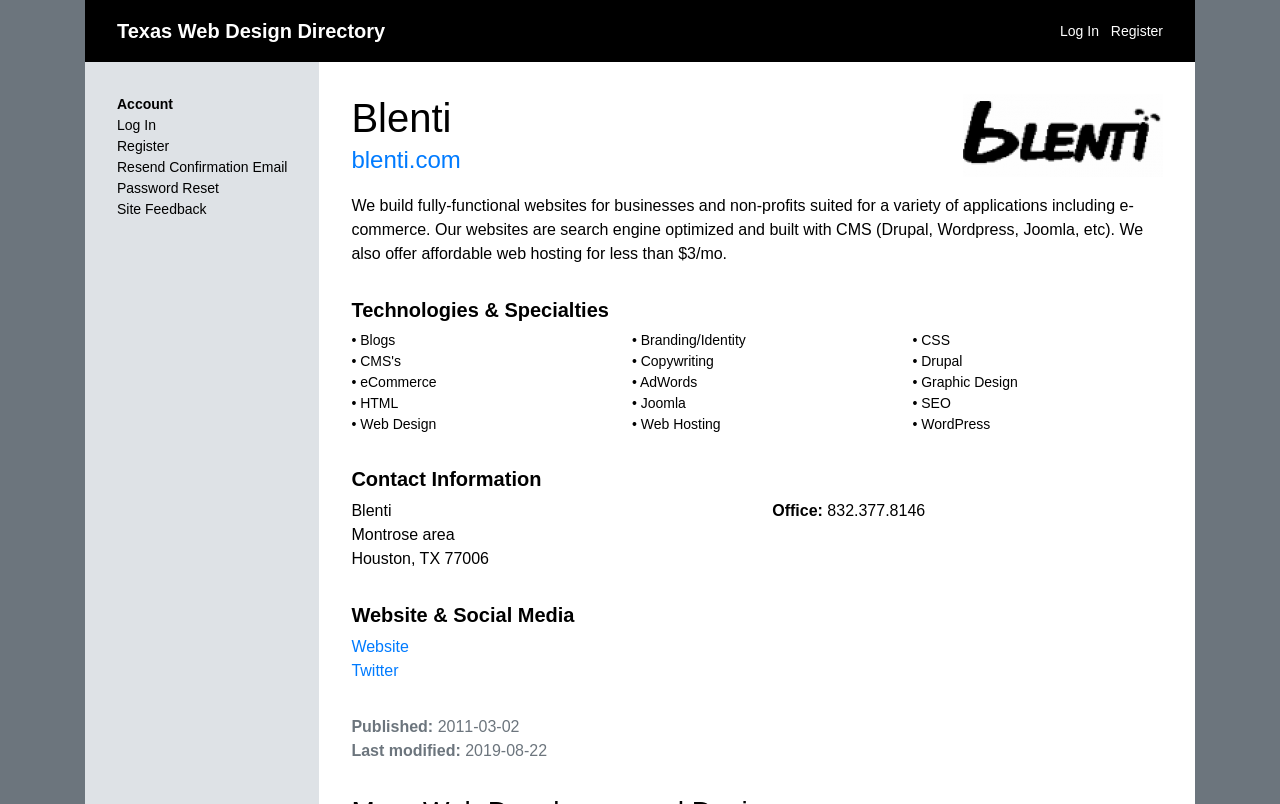Please find the bounding box for the UI element described by: "Resend Confirmation Email".

[0.091, 0.198, 0.225, 0.218]